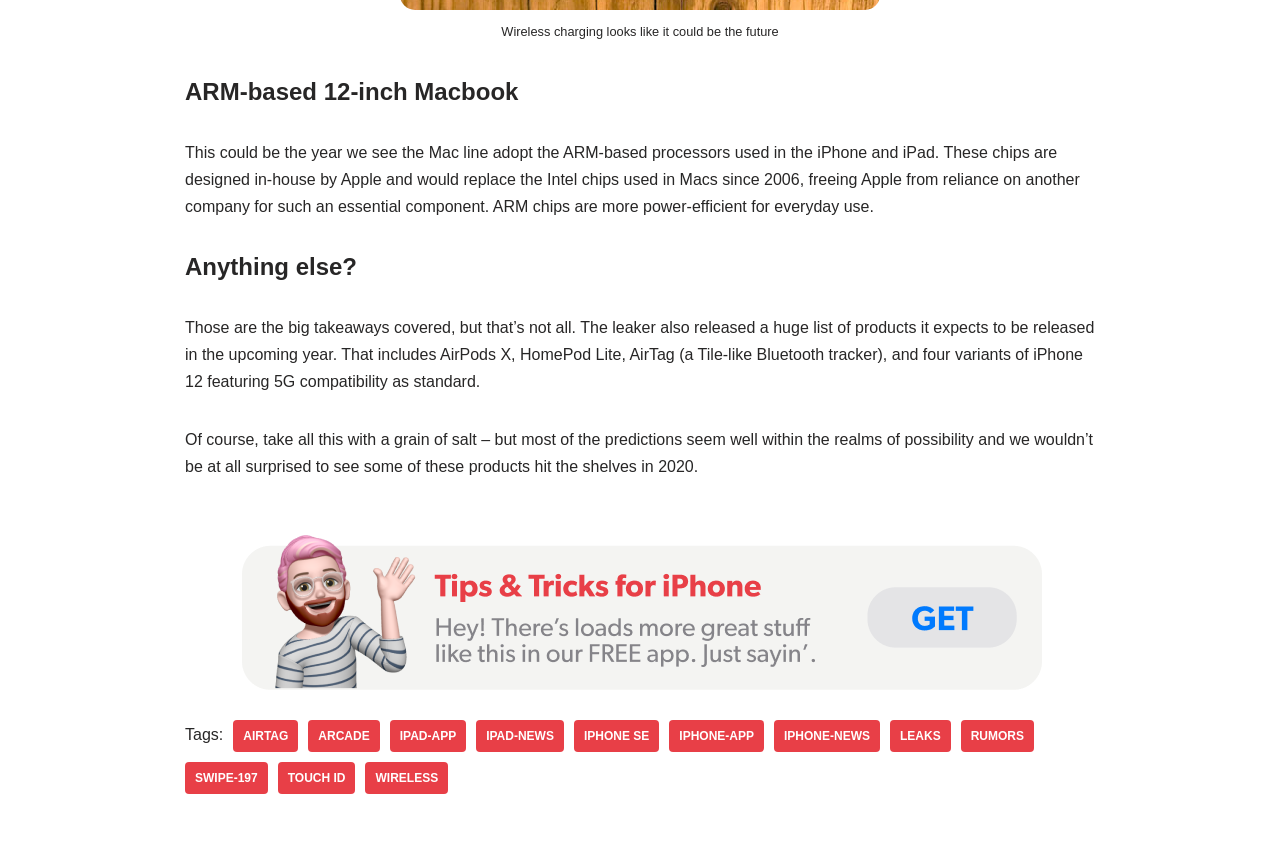Locate the bounding box coordinates of the clickable region to complete the following instruction: "View the 'Exclusive living with balcony' description."

None